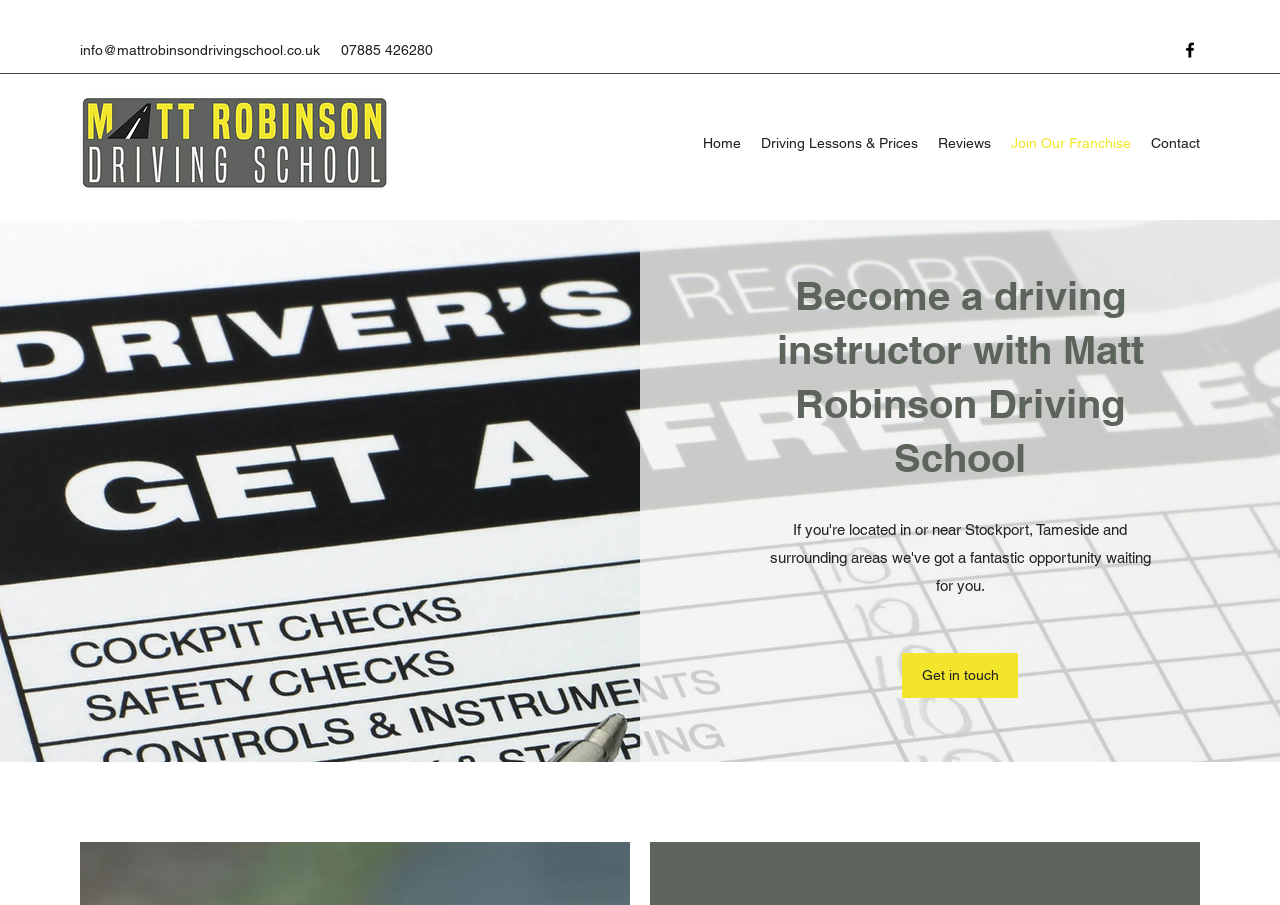What is the phone number to contact Matt Robinson Driving School?
Observe the image and answer the question with a one-word or short phrase response.

07885 426280